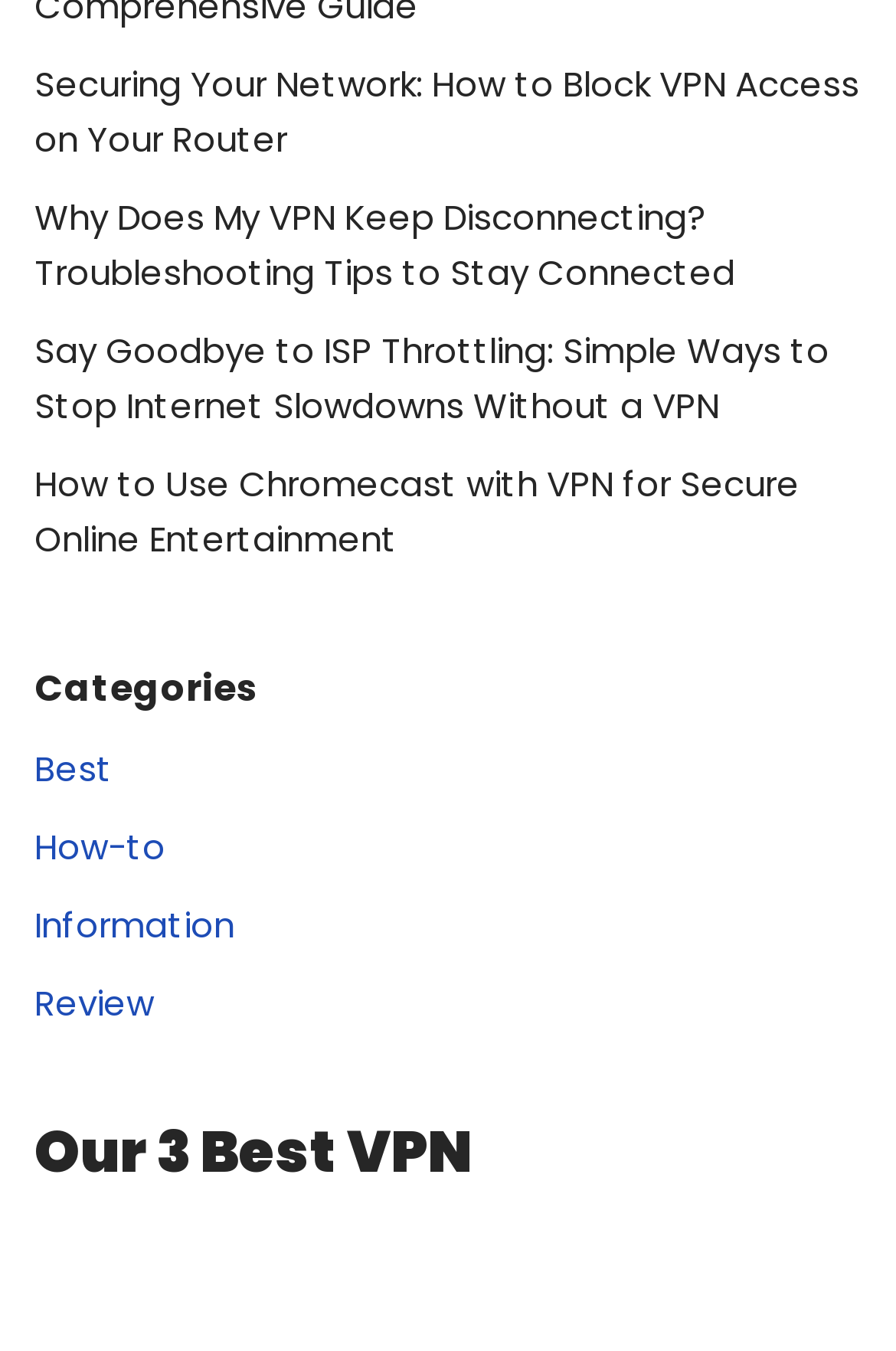Indicate the bounding box coordinates of the element that must be clicked to execute the instruction: "Click on the link to Fern's homepage". The coordinates should be given as four float numbers between 0 and 1, i.e., [left, top, right, bottom].

None